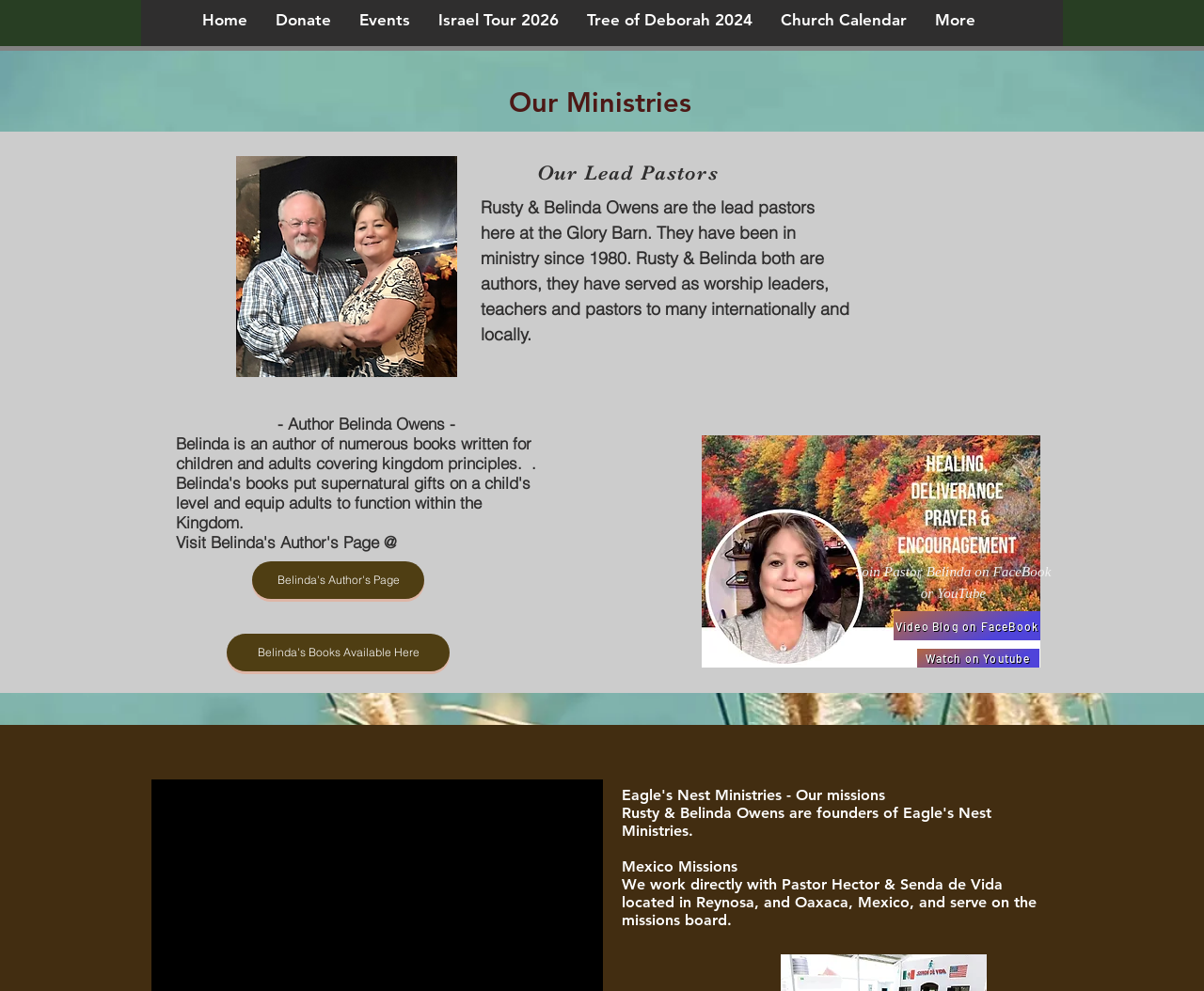Locate the coordinates of the bounding box for the clickable region that fulfills this instruction: "Visit Belinda's Author's Page".

[0.209, 0.566, 0.352, 0.604]